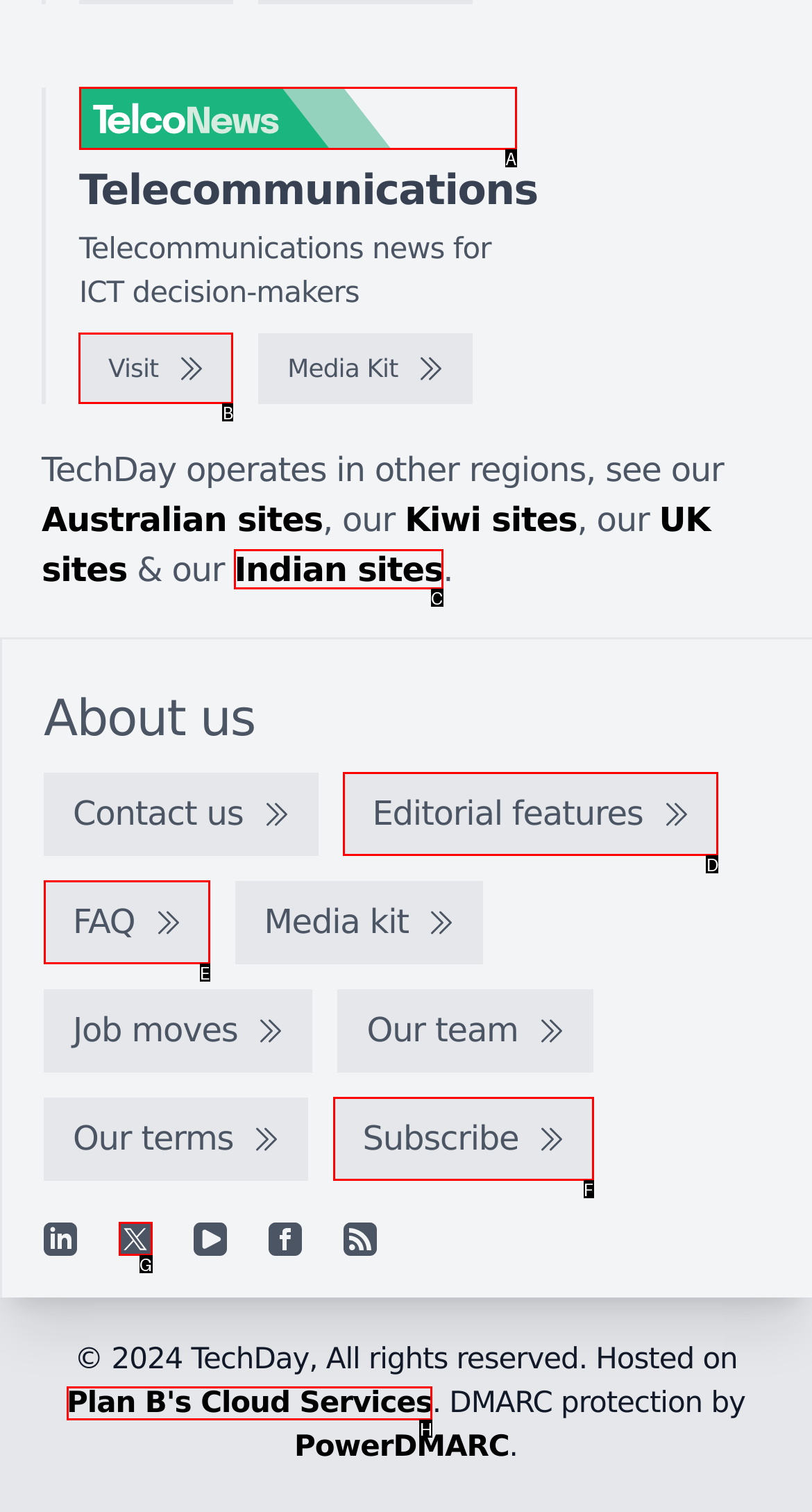Select the correct option from the given choices to perform this task: Visit the TelcoNews website. Provide the letter of that option.

B